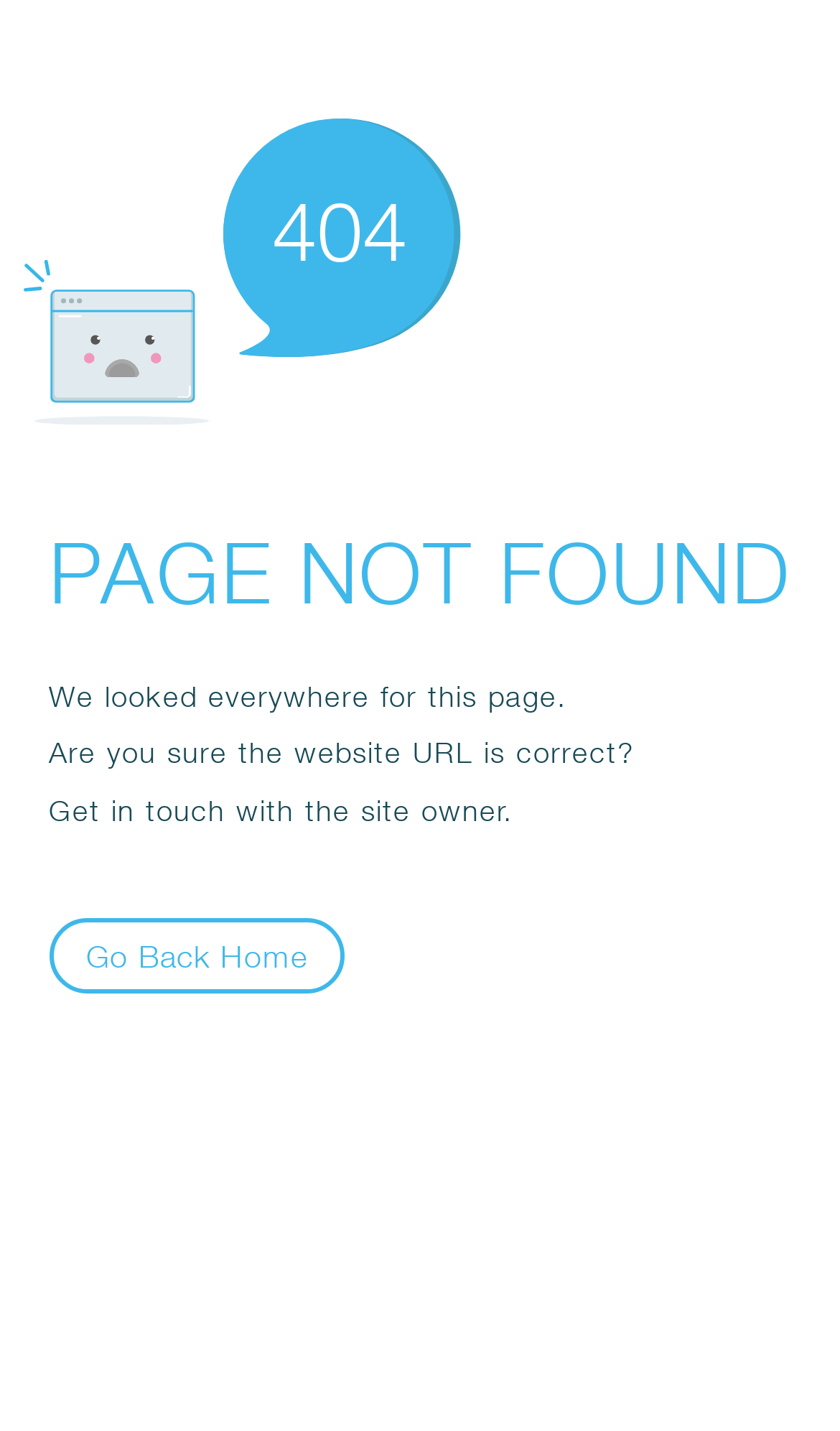Generate a comprehensive description of the contents of the webpage.

The webpage displays an error message, prominently featuring the text "404" in a large font size, positioned near the top center of the page. Below this, the text "PAGE NOT FOUND" is displayed in a slightly smaller font size, spanning almost the entire width of the page. 

Following this, there are three paragraphs of text. The first paragraph reads "We looked everywhere for this page." The second paragraph asks "Are you sure the website URL is correct?" The third paragraph suggests "Get in touch with the site owner." These paragraphs are positioned in a vertical sequence, aligned to the left side of the page.

At the bottom left of the page, there is a button labeled "Go Back Home". An SVG icon is positioned at the top left corner of the page, but its contents are not specified.